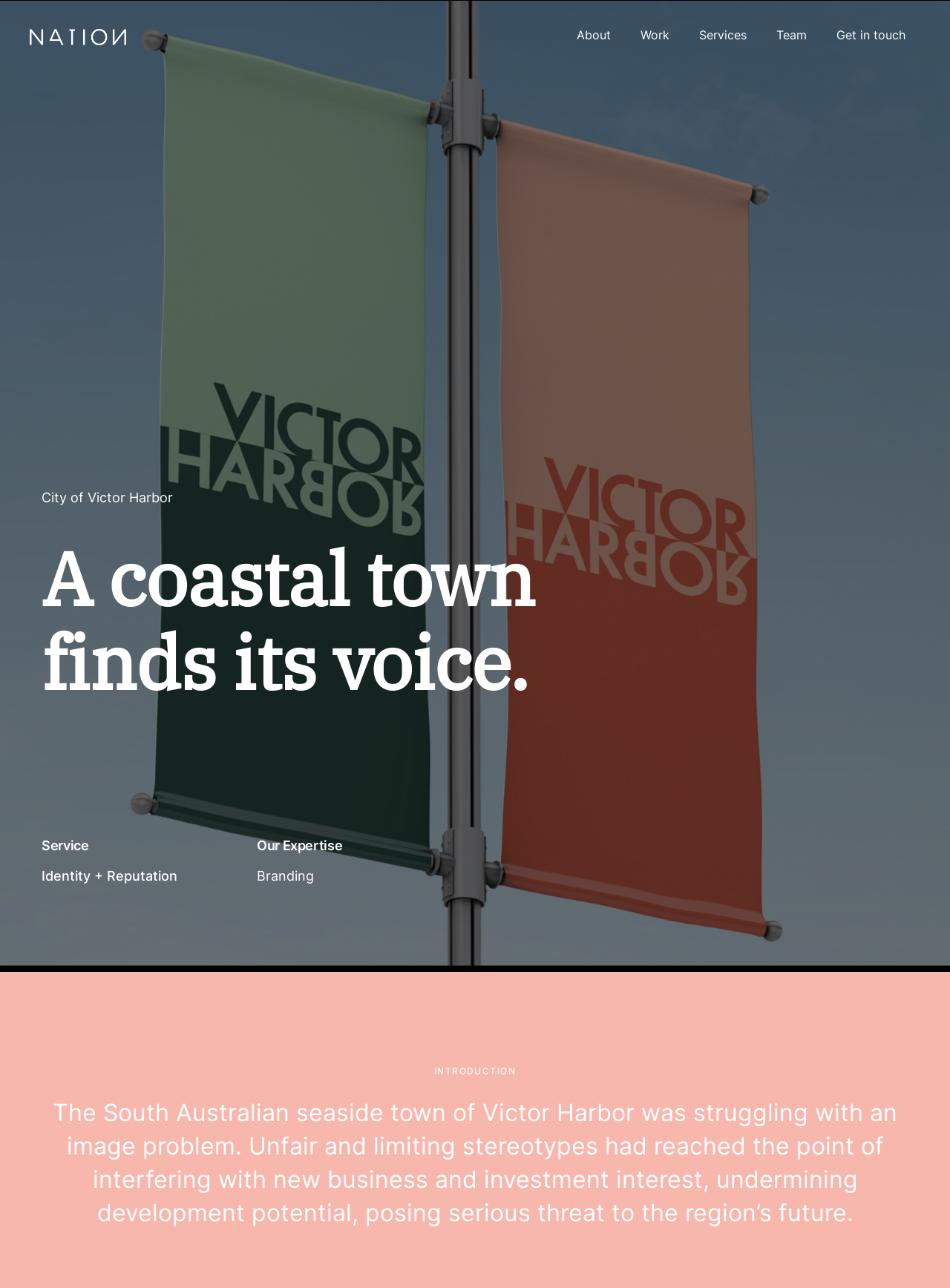Provide a single word or phrase answer to the question: 
What is the name of the town?

Victor Harbor